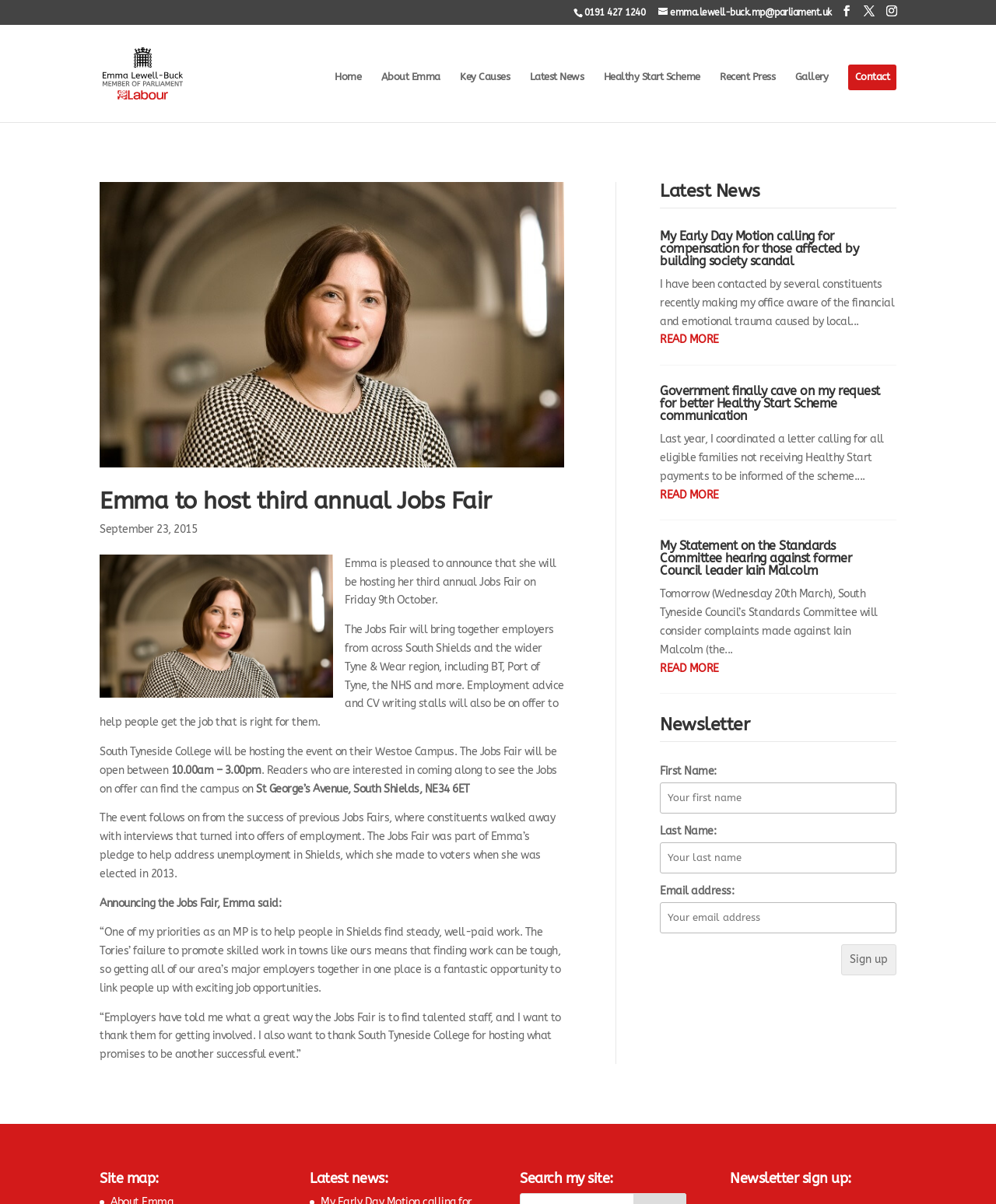Determine the bounding box coordinates for the HTML element described here: "Key Causes".

[0.462, 0.059, 0.512, 0.101]